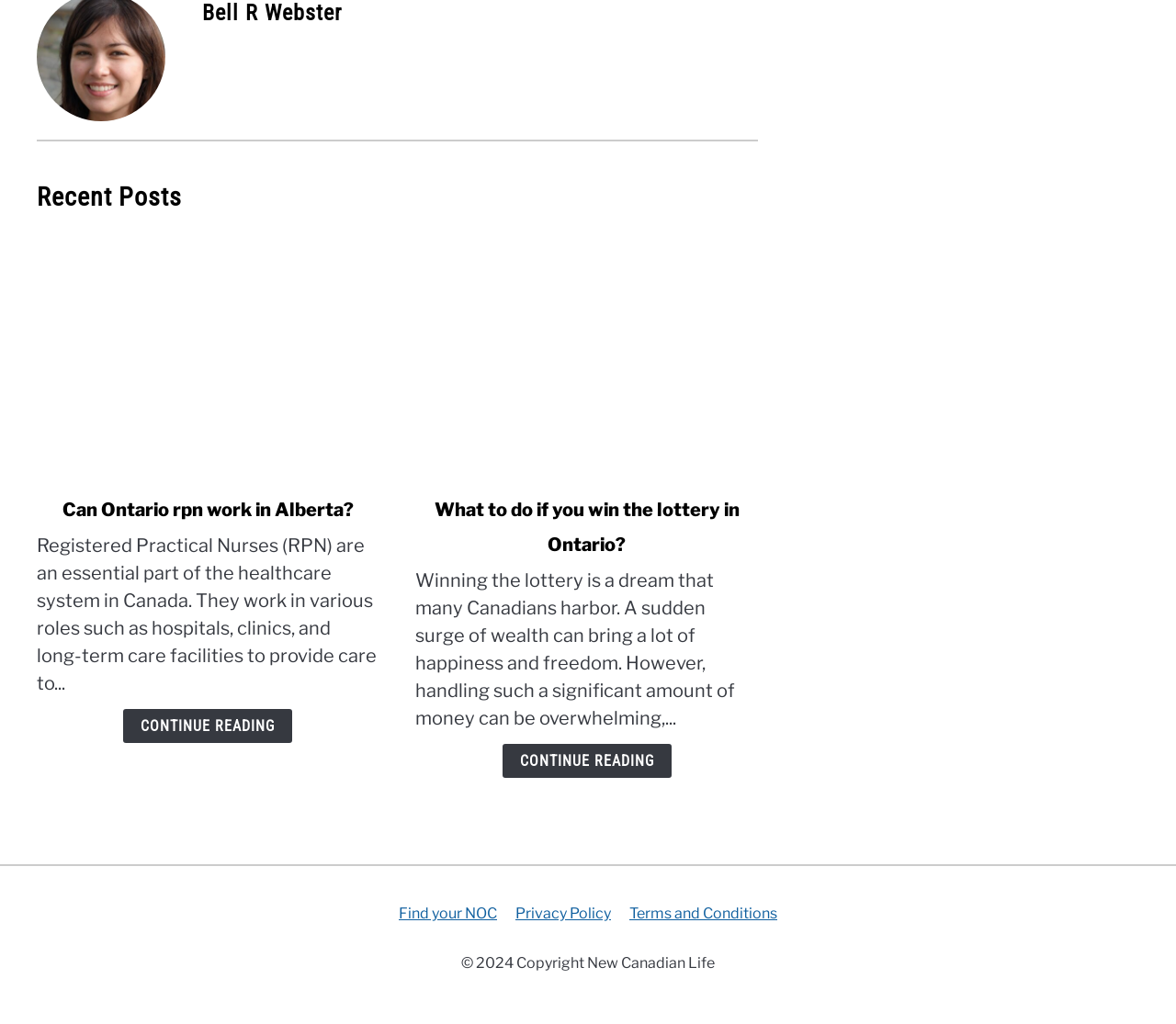Based on the image, please elaborate on the answer to the following question:
What is the purpose of the links at the bottom of the page?

The links at the bottom of the page, such as 'Find your NOC', 'Privacy Policy', and 'Terms and Conditions', are likely used for navigation to other parts of the website or to provide additional information about the website.